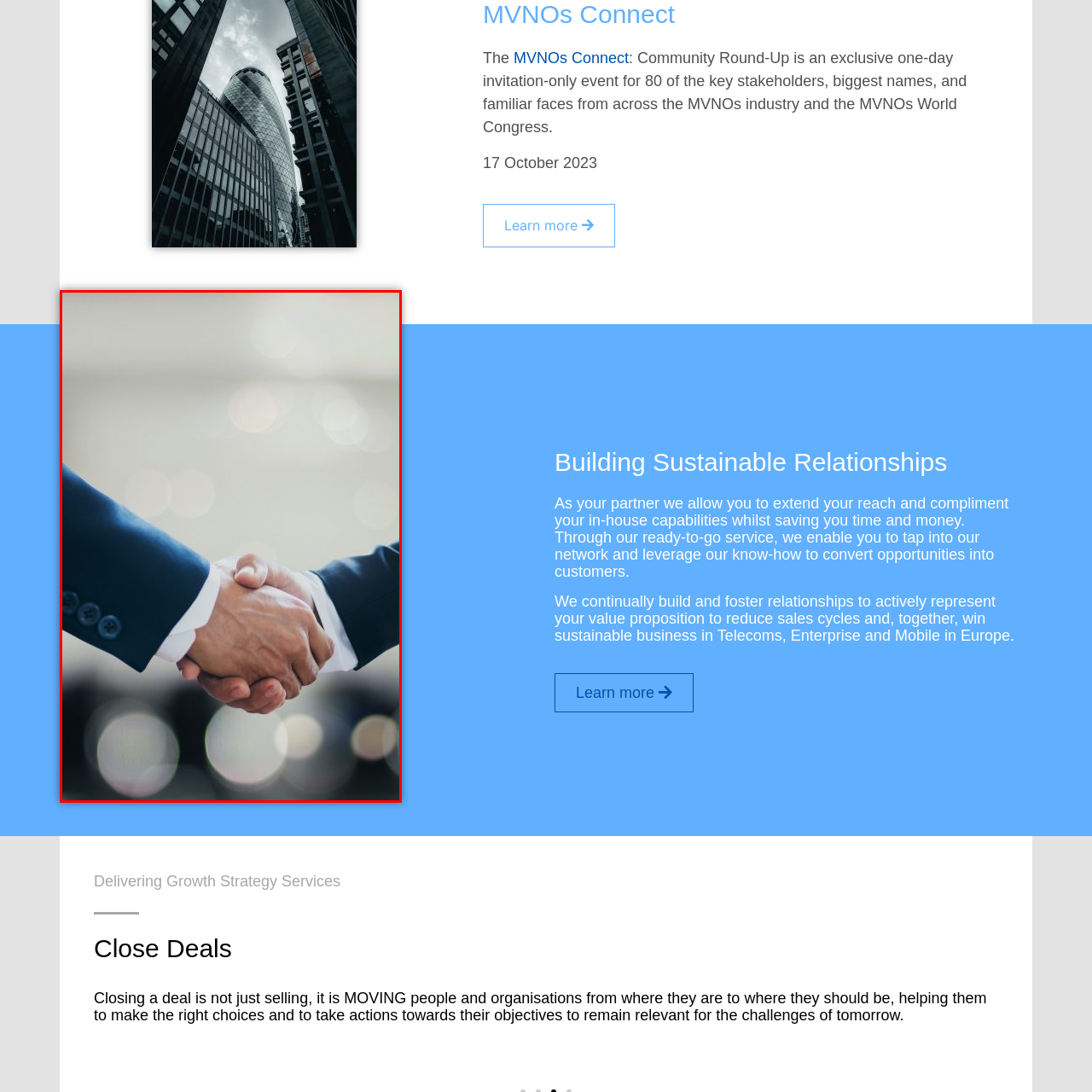Describe meticulously the scene encapsulated by the red boundary in the image.

The image depicts a close-up of two hands engaged in a firm handshake, symbolizing partnership and collaboration. One hand is elegantly dressed in a dark suit, while the other is adorned with a white shirt, indicating a formal and professional atmosphere. The background is softly blurred with bokeh effects, creating a warm and inviting ambiance that suggests a significant connection between the individuals involved. This imagery resonates with themes of building sustainable relationships and fostering alliances, reflecting the essence of teamwork and mutual support in a corporate context, much like the objectives discussed in the accompanying text about enhancing capabilities and driving business growth through collaboration in the telecommunications industry.